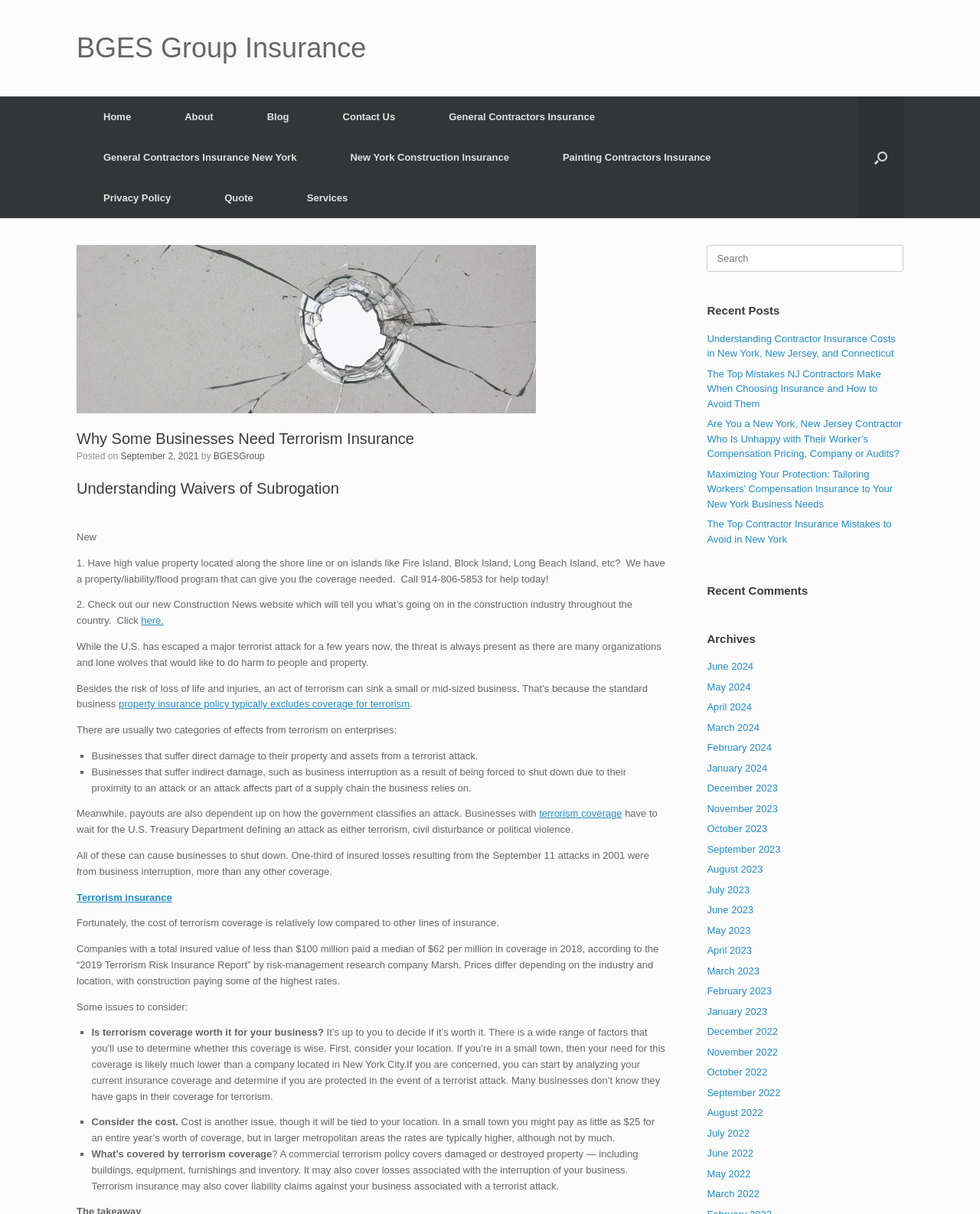Can you find the bounding box coordinates for the element that needs to be clicked to execute this instruction: "Search for something"? The coordinates should be given as four float numbers between 0 and 1, i.e., [left, top, right, bottom].

[0.876, 0.079, 0.922, 0.18]